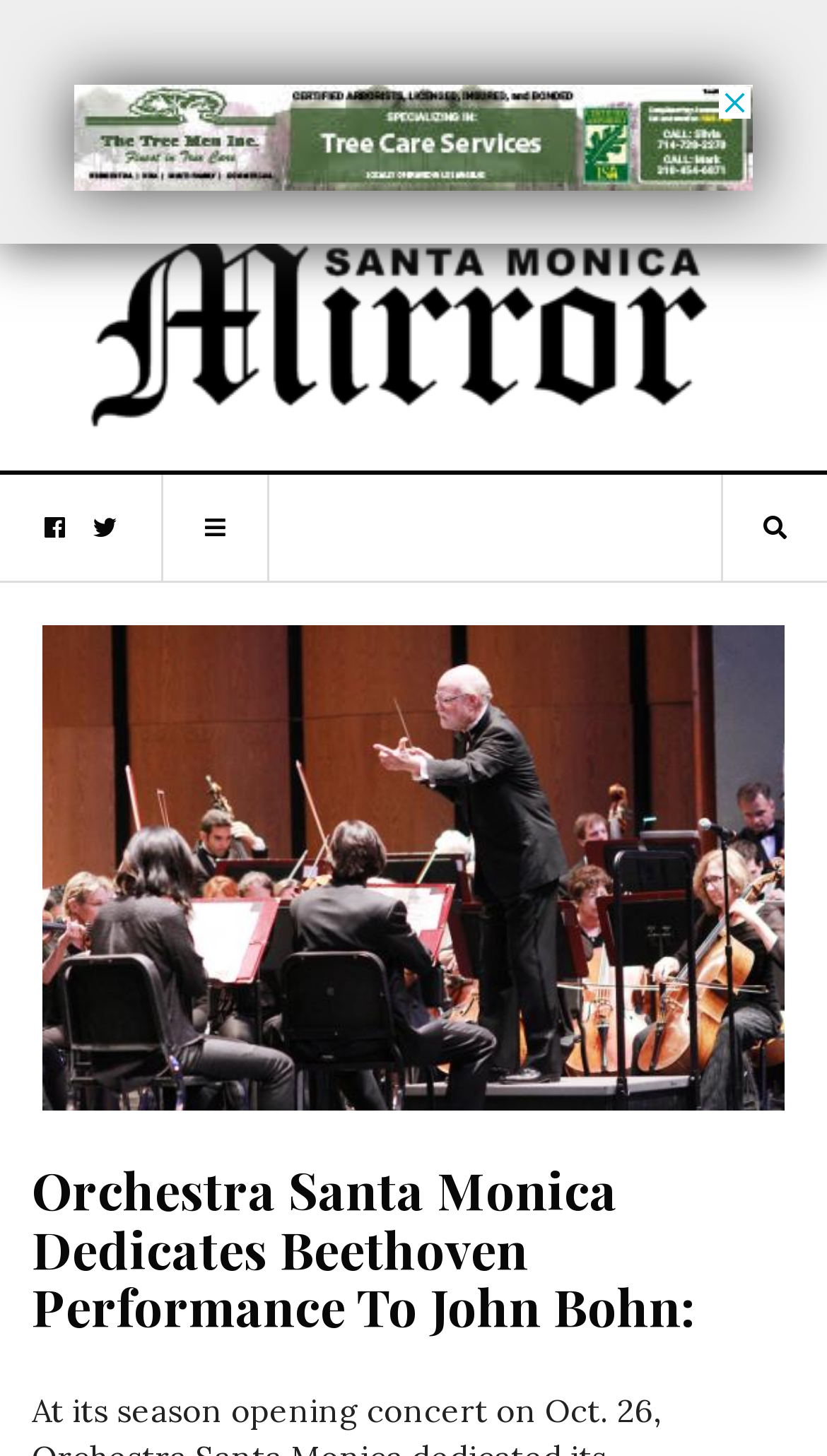Determine the bounding box coordinates for the UI element described. Format the coordinates as (top-left x, top-left y, bottom-right x, bottom-right y) and ensure all values are between 0 and 1. Element description: alt="SM Mirror"

[0.096, 0.186, 0.865, 0.257]